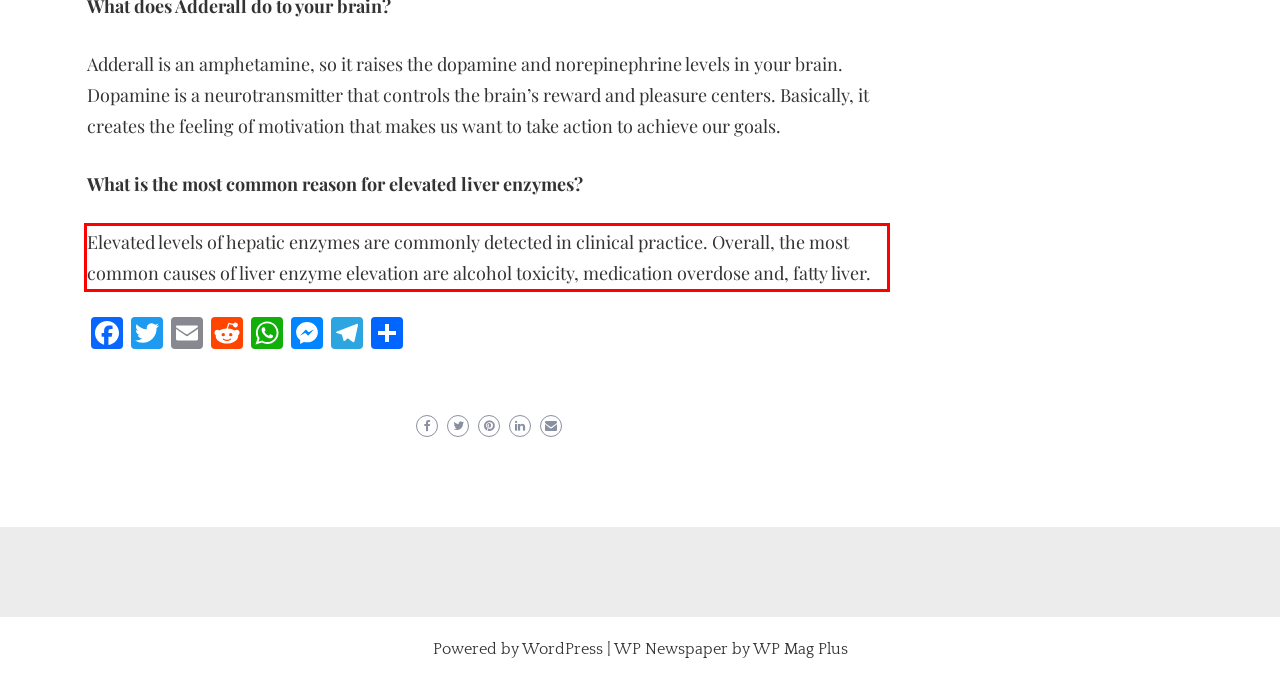You have a screenshot with a red rectangle around a UI element. Recognize and extract the text within this red bounding box using OCR.

Elevated levels of hepatic enzymes are commonly detected in clinical practice. Overall, the most common causes of liver enzyme elevation are alcohol toxicity, medication overdose and, fatty liver.